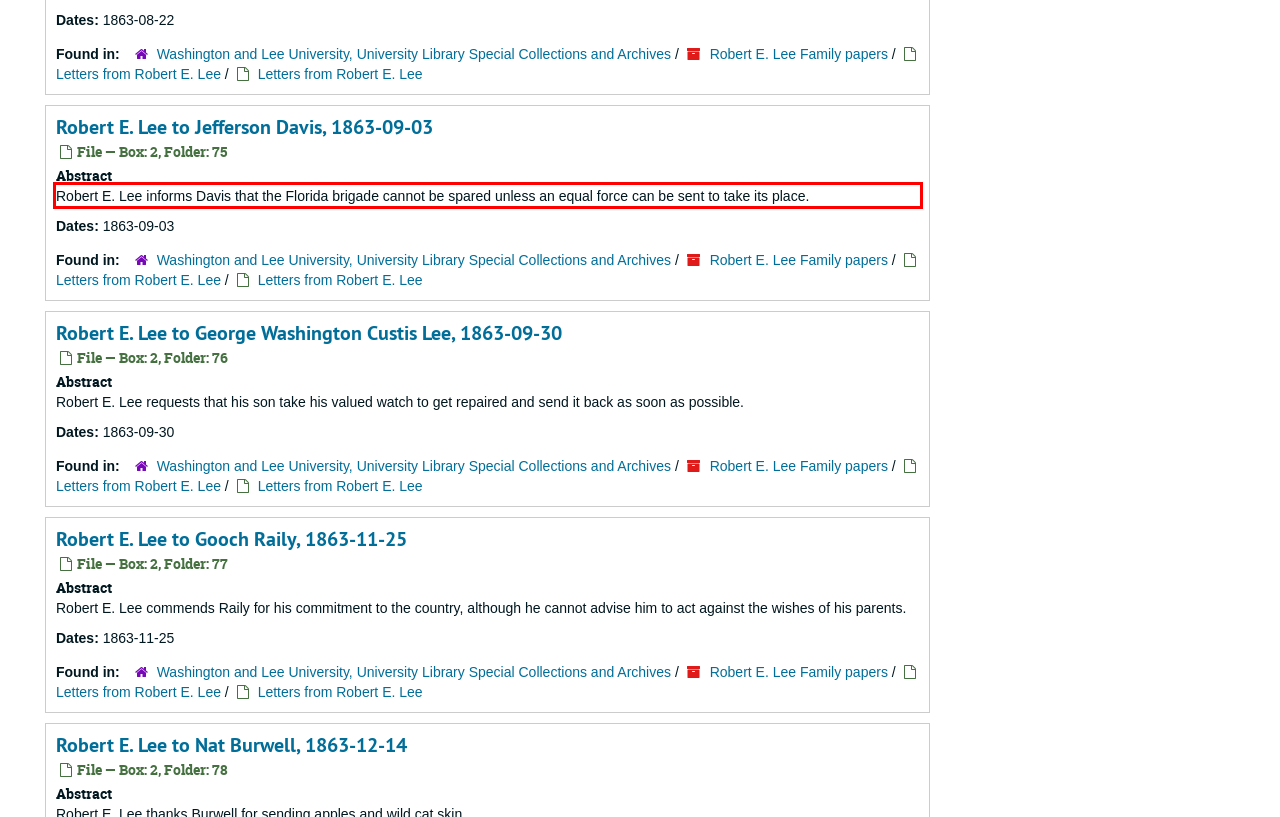Please examine the webpage screenshot containing a red bounding box and use OCR to recognize and output the text inside the red bounding box.

Robert E. Lee informs Davis that the Florida brigade cannot be spared unless an equal force can be sent to take its place.